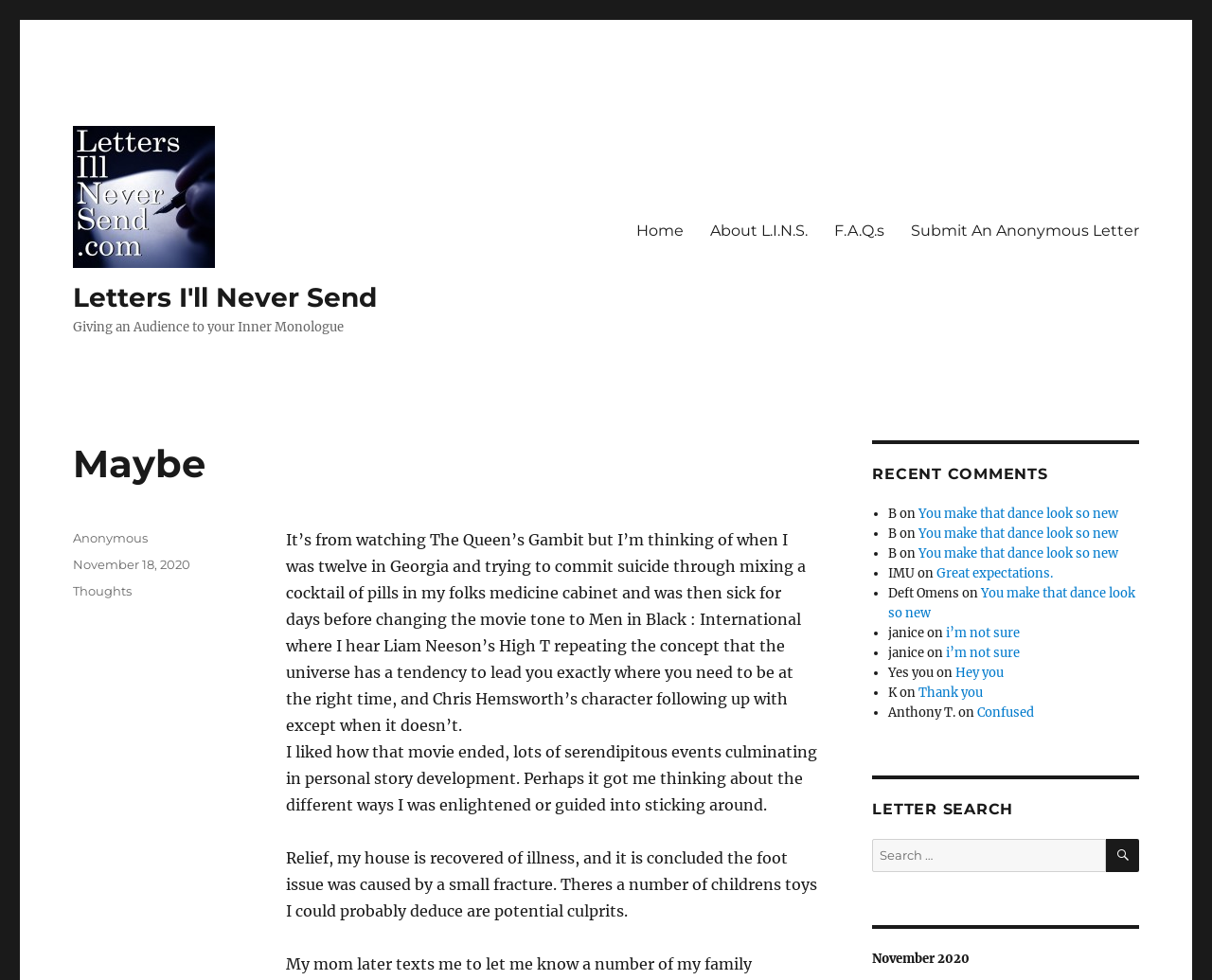Who is the author of the latest article?
Provide a short answer using one word or a brief phrase based on the image.

Anonymous